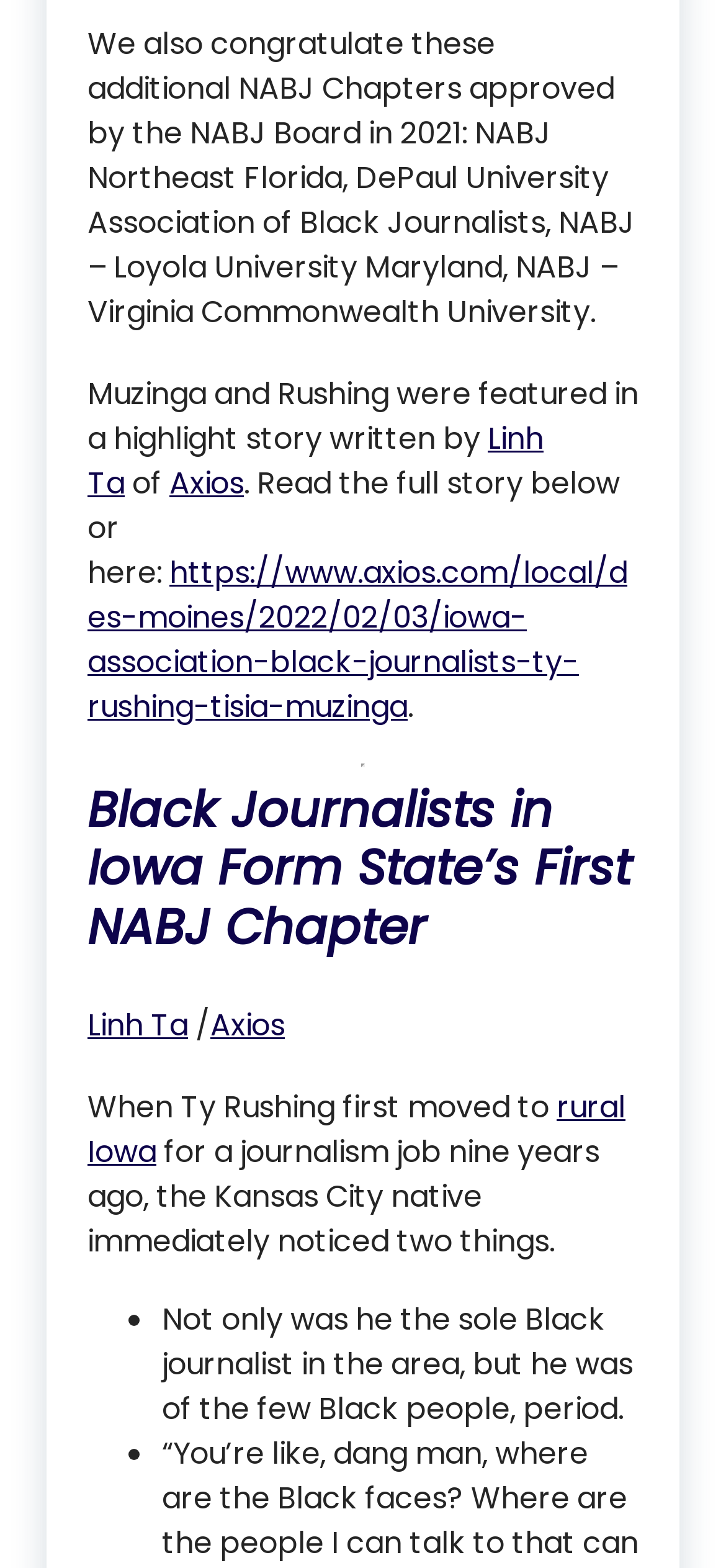What is the name of the state where Ty Rushing moved for a journalism job?
Analyze the image and provide a thorough answer to the question.

The answer can be found in the third paragraph of the webpage, where it mentions 'When Ty Rushing first moved to rural Iowa for a journalism job nine years ago...'.